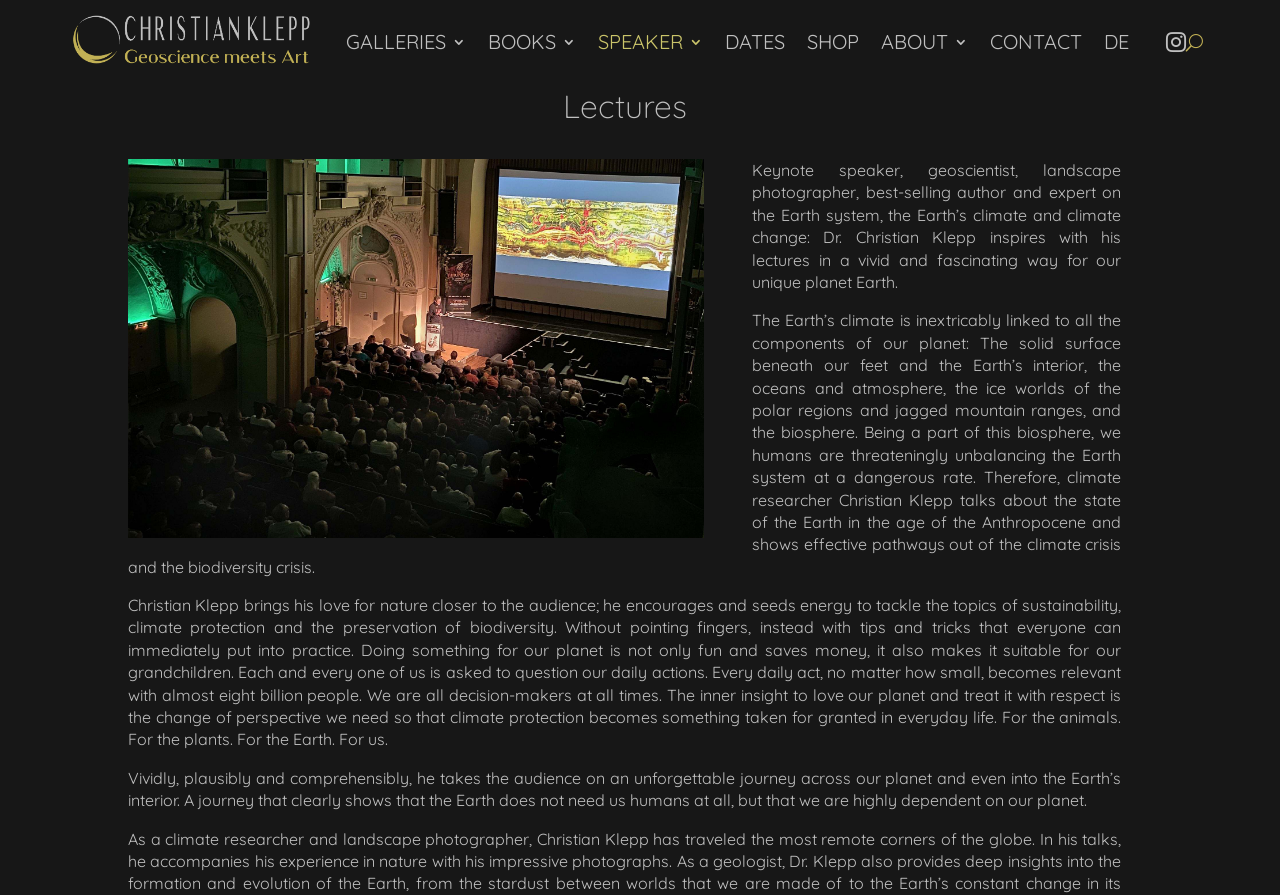Please provide a detailed answer to the question below by examining the image:
How many links are there in the top navigation bar?

The top navigation bar contains links to 'GALLERIES', 'BOOKS', 'SPEAKER', 'DATES', 'SHOP', 'ABOUT', and 'CONTACT'.